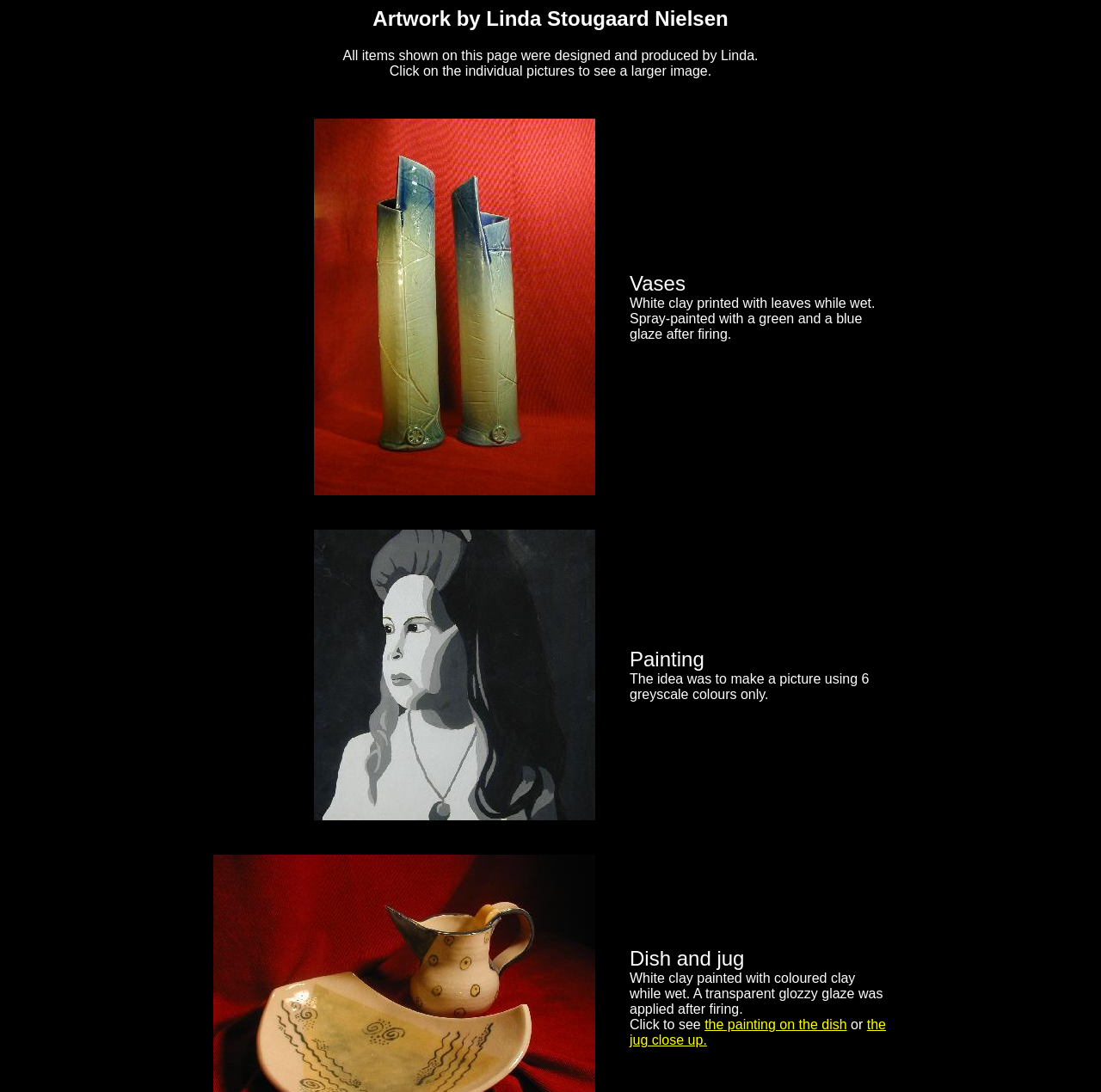Look at the image and answer the question in detail:
What is the theme of the artwork?

The descriptions of the artwork pieces suggest a connection to nature, with the vases being printed with leaves and the painting being a picture. This implies that the theme of the artwork is nature.